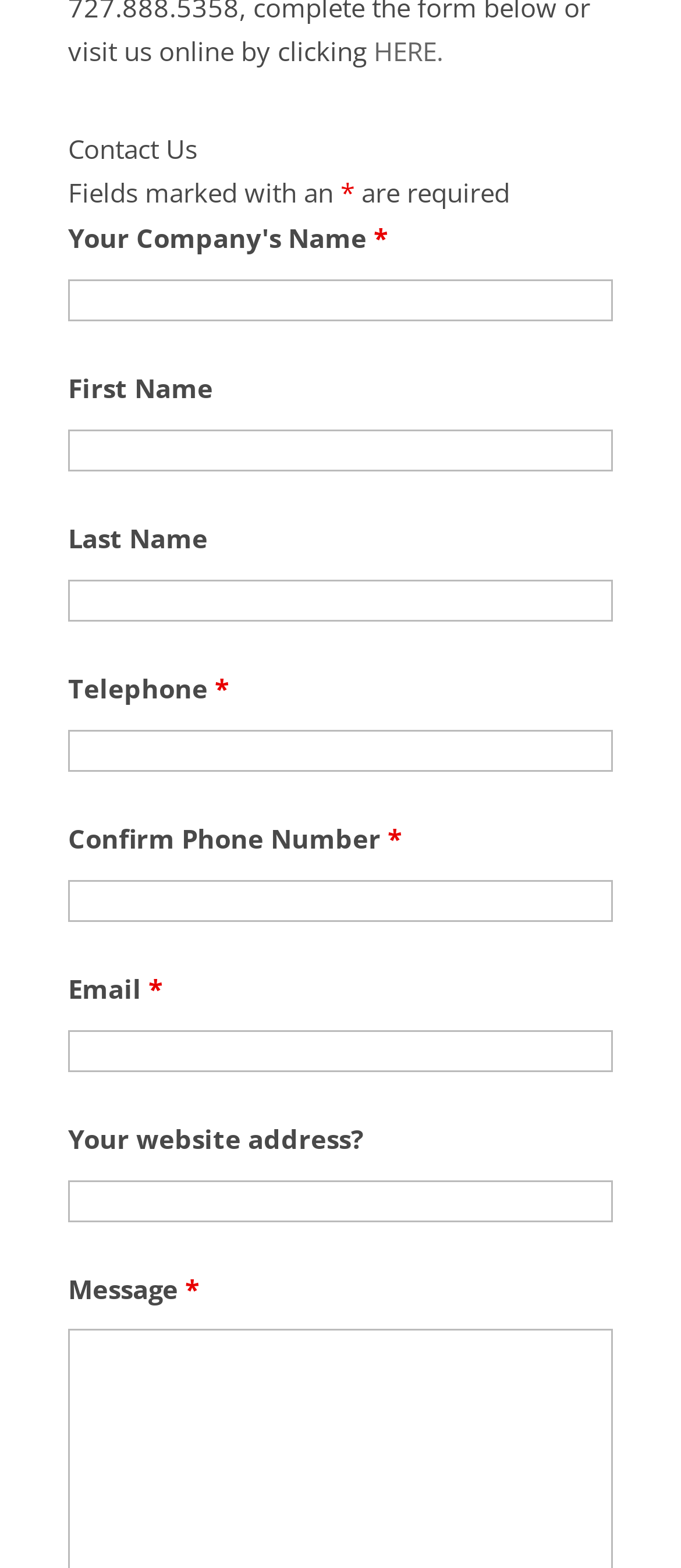Please pinpoint the bounding box coordinates for the region I should click to adhere to this instruction: "Input first name".

[0.1, 0.274, 0.9, 0.301]